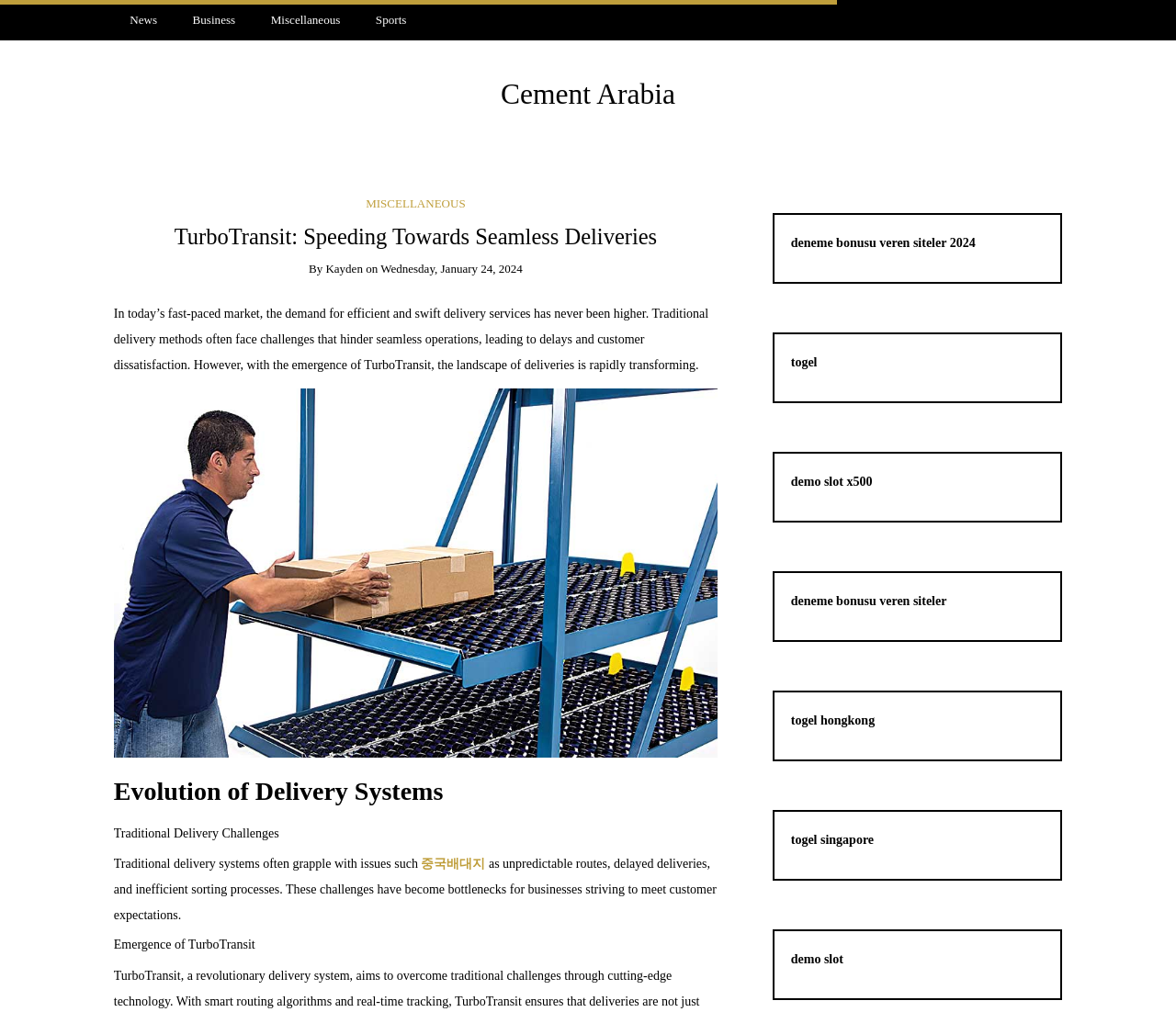Who is the author of the article?
Using the visual information from the image, give a one-word or short-phrase answer.

Kayden